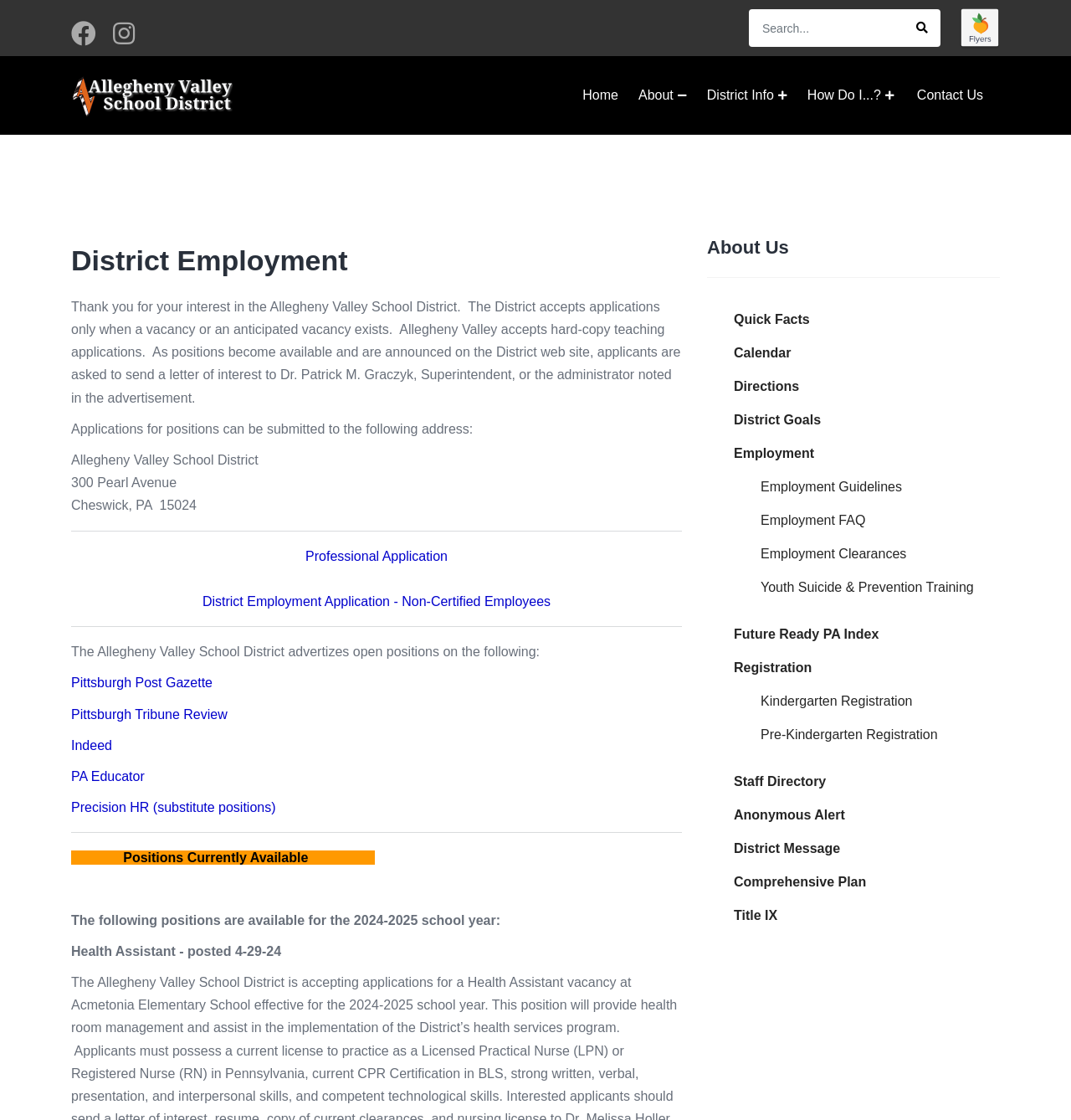Elaborate on the information and visuals displayed on the webpage.

This webpage is about the Allegheny Valley School District, specifically its employment opportunities. At the top left corner, there are social media links to Facebook and Instagram. Next to them is a search box with a magnifying glass icon. On the top right corner, there is a link to "School Flyers Powered by Peachjar" with an accompanying image.

Below the top section, there is a navigation menu with links to "Home", "About", "District Info", "How Do I...?", and "Contact Us". The "District Employment" section is highlighted, indicating that it is the current page.

The main content of the page is divided into several sections. The first section explains the district's employment process, stating that applications are only accepted when a vacancy exists. It provides the address to which applications can be submitted.

The next section lists various links to job application forms, including "Professional Application" and "District Employment Application - Non-Certified Employees". There are also horizontal separator lines dividing the sections.

The following section lists the sources where the district advertises open positions, including the Pittsburgh Post Gazette, Pittsburgh Tribune Review, Indeed, PA Educator, and Precision HR.

Below that, there is a section titled "Positions Currently Available" with a list of available positions for the 2024-2025 school year, including a Health Assistant position posted on 4-29-24.

On the right side of the page, there is a column with links to various pages, including "About Us", "Quick Facts", "Calendar", "Directions", "District Goals", and "Employment Guidelines", among others.